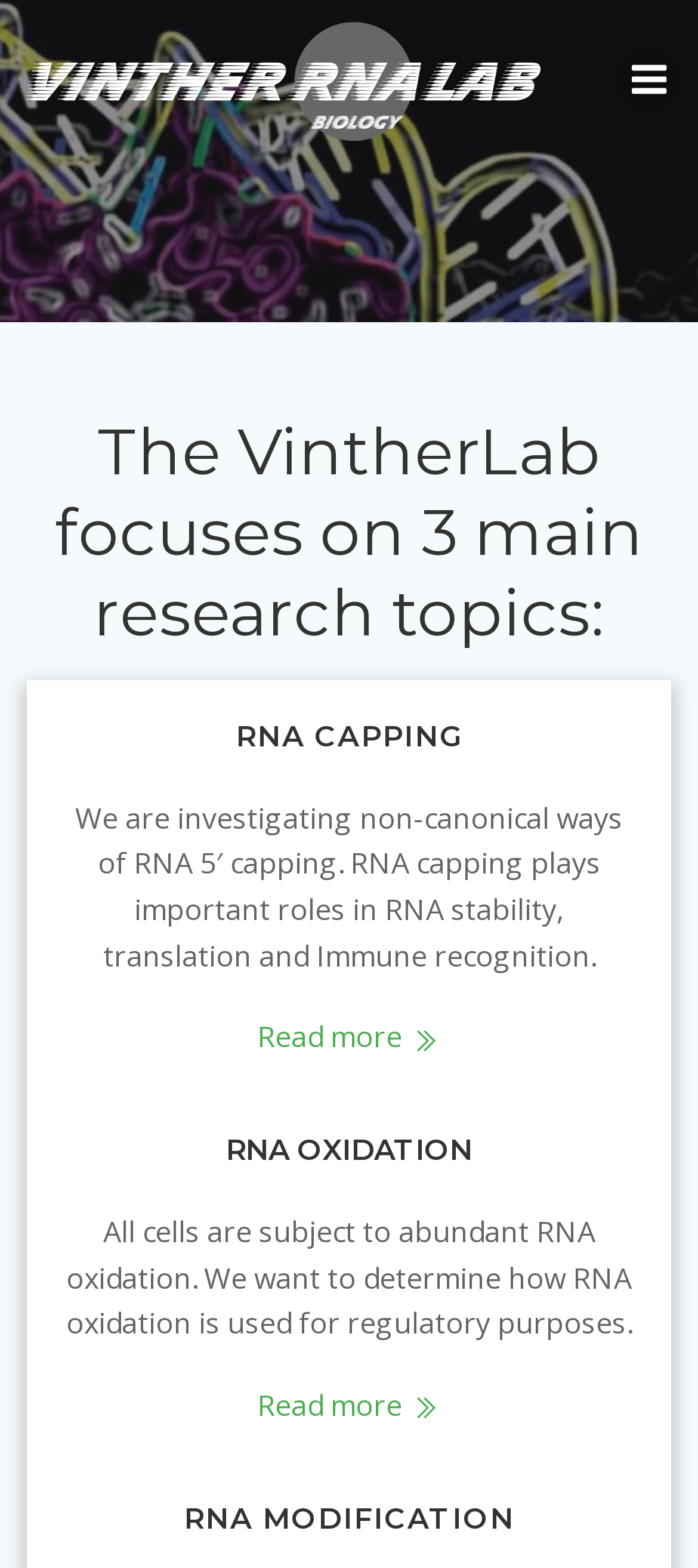Determine the bounding box for the UI element that matches this description: "Read more".

[0.368, 0.882, 0.632, 0.91]